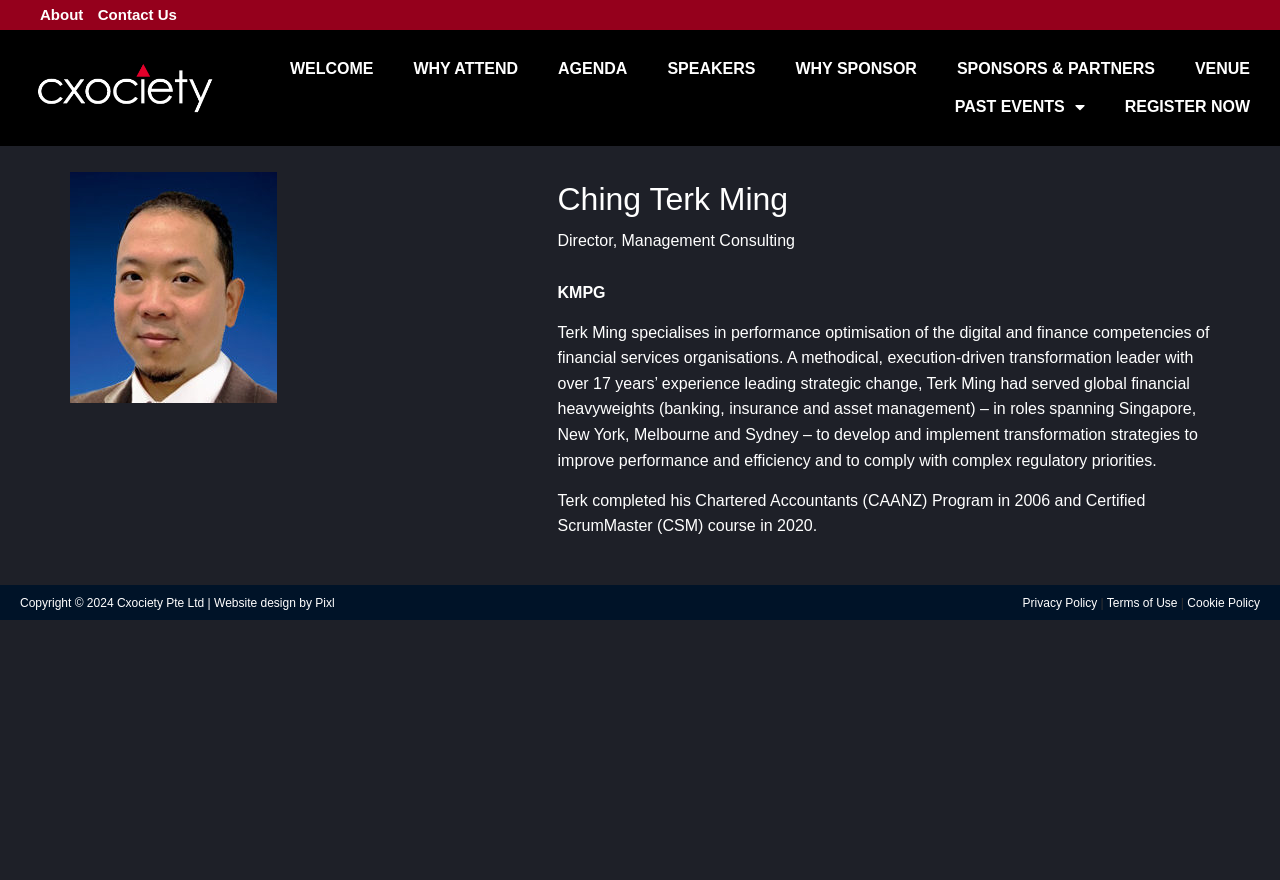Determine the bounding box coordinates of the UI element that matches the following description: "Terms of Use". The coordinates should be four float numbers between 0 and 1 in the format [left, top, right, bottom].

[0.865, 0.677, 0.92, 0.693]